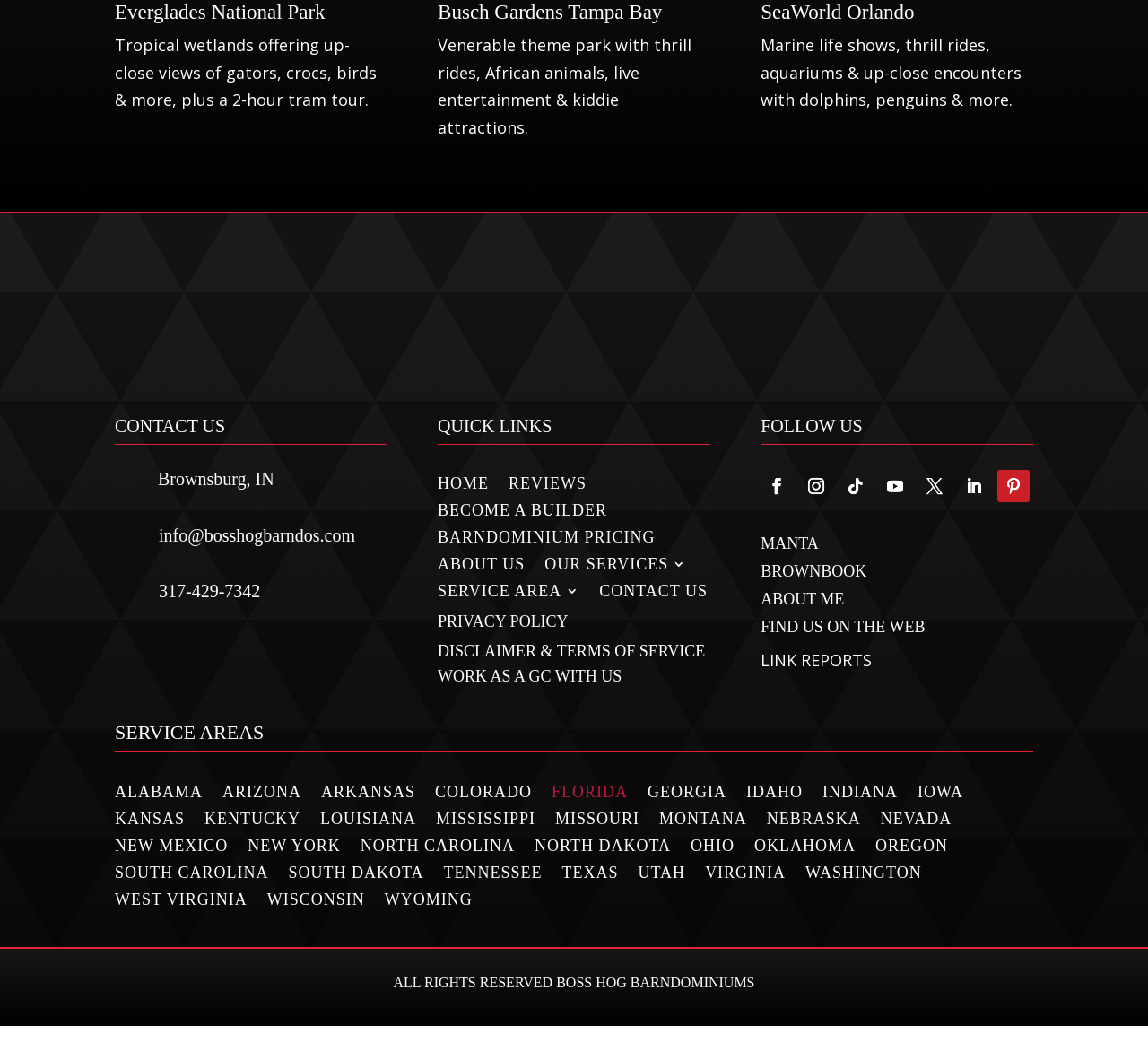Could you locate the bounding box coordinates for the section that should be clicked to accomplish this task: "Get the BARNDOMINIUM PRICING information".

[0.381, 0.505, 0.571, 0.524]